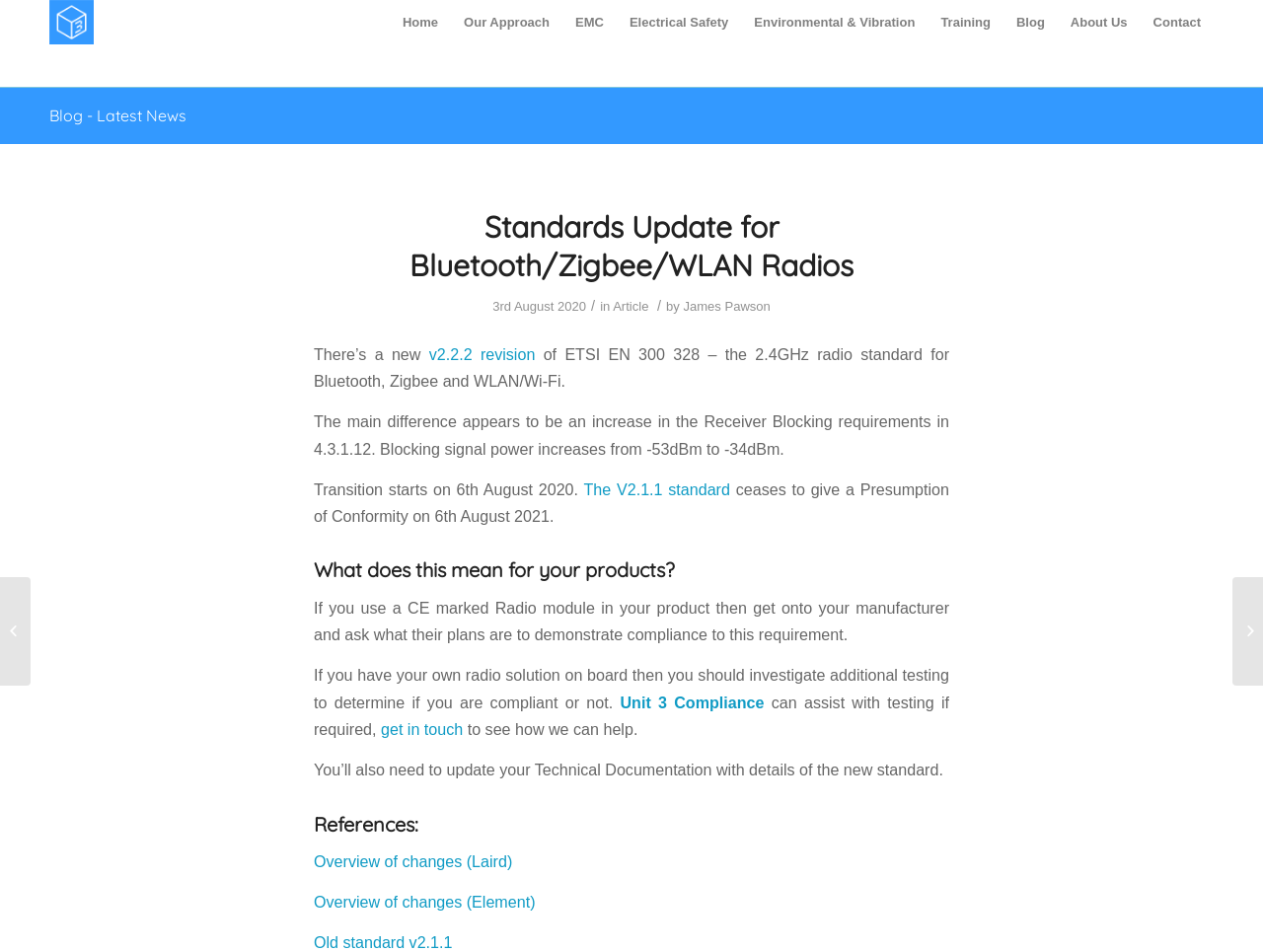Could you highlight the region that needs to be clicked to execute the instruction: "Get in touch with Unit 3 Compliance"?

[0.302, 0.757, 0.367, 0.775]